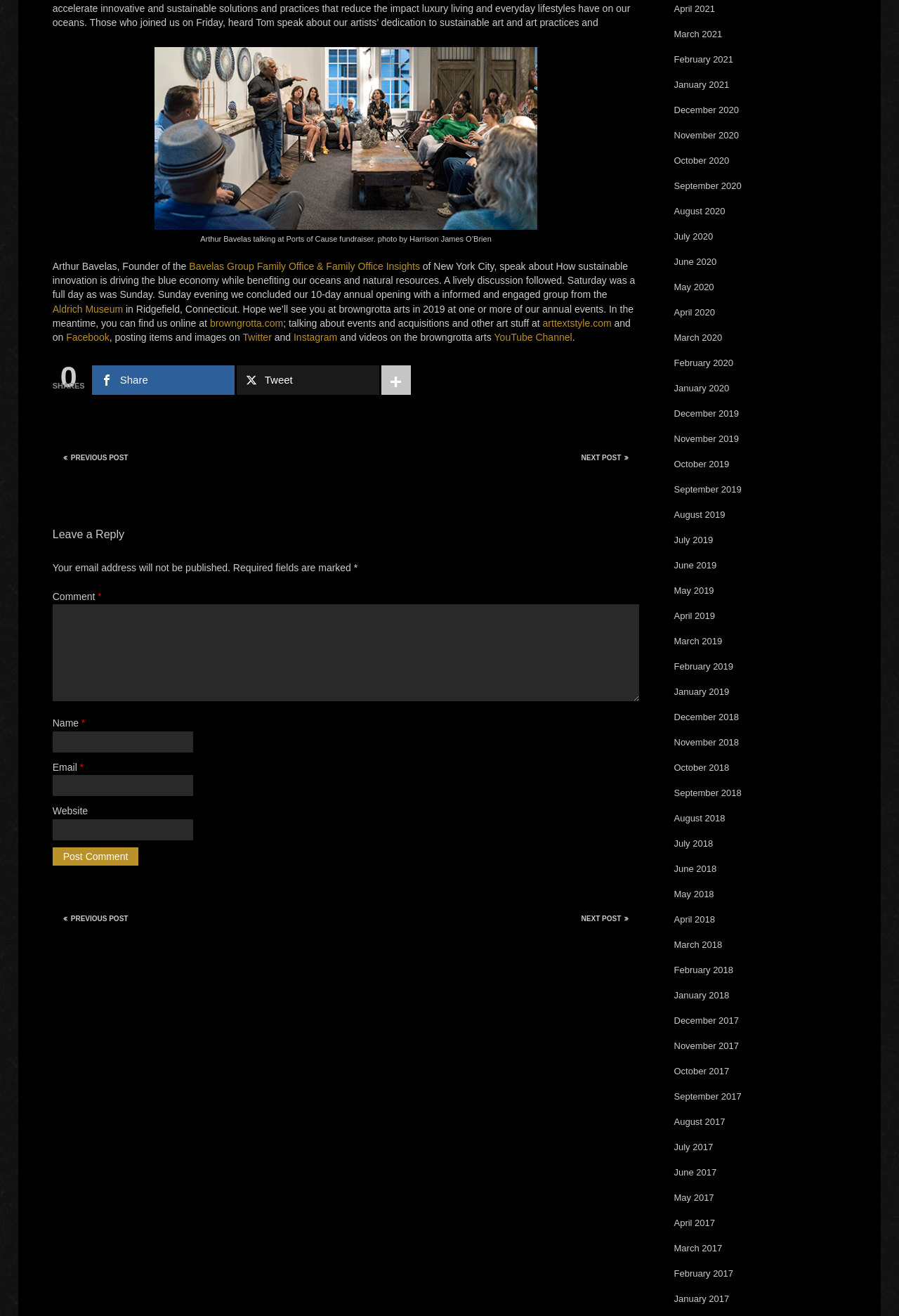Can you provide the bounding box coordinates for the element that should be clicked to implement the instruction: "Visit the 'Aldrich Museum' website"?

[0.058, 0.23, 0.137, 0.239]